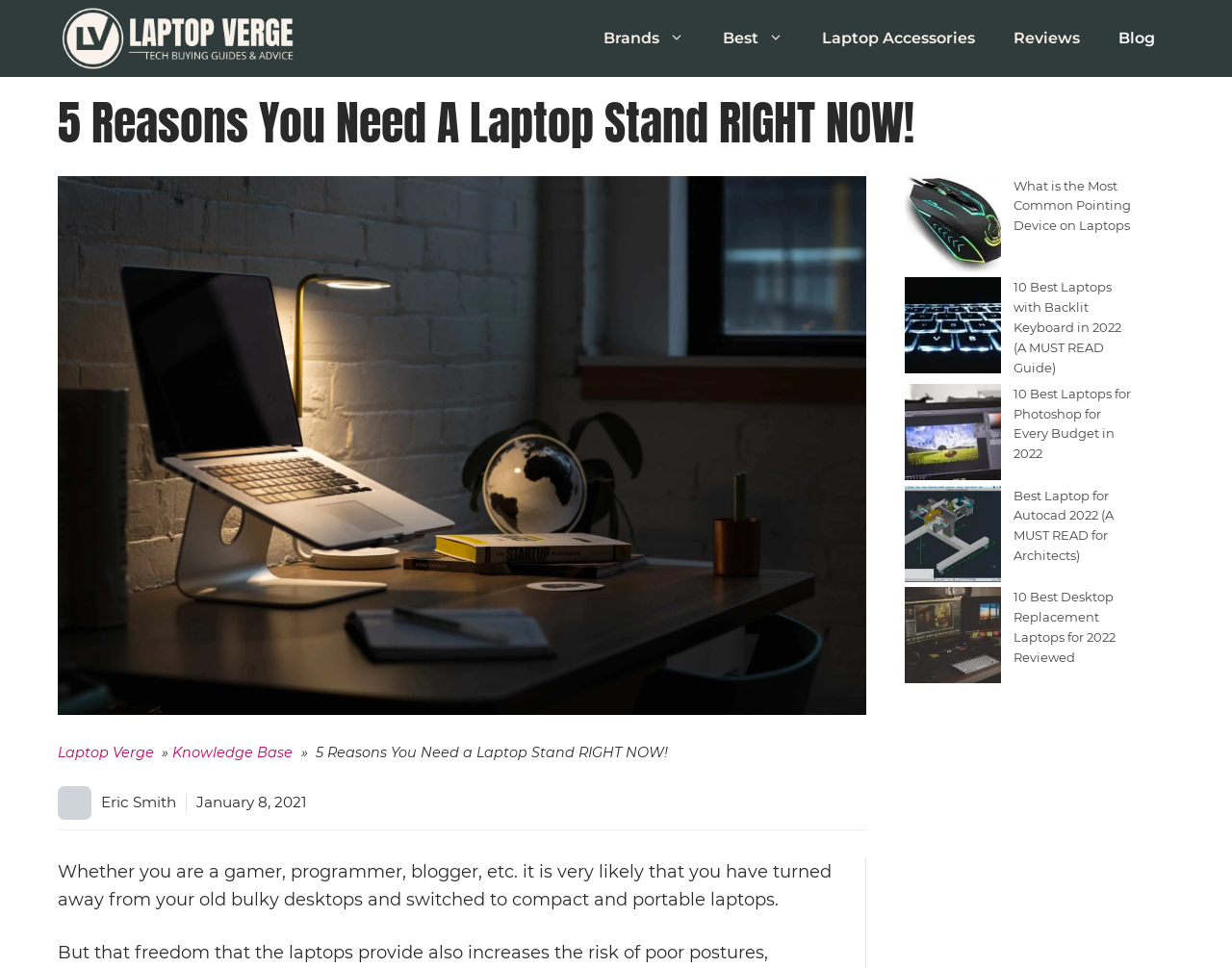Please identify the bounding box coordinates of the area that needs to be clicked to follow this instruction: "Learn about the Most Common Pointing Device on Laptops".

[0.734, 0.182, 0.812, 0.287]